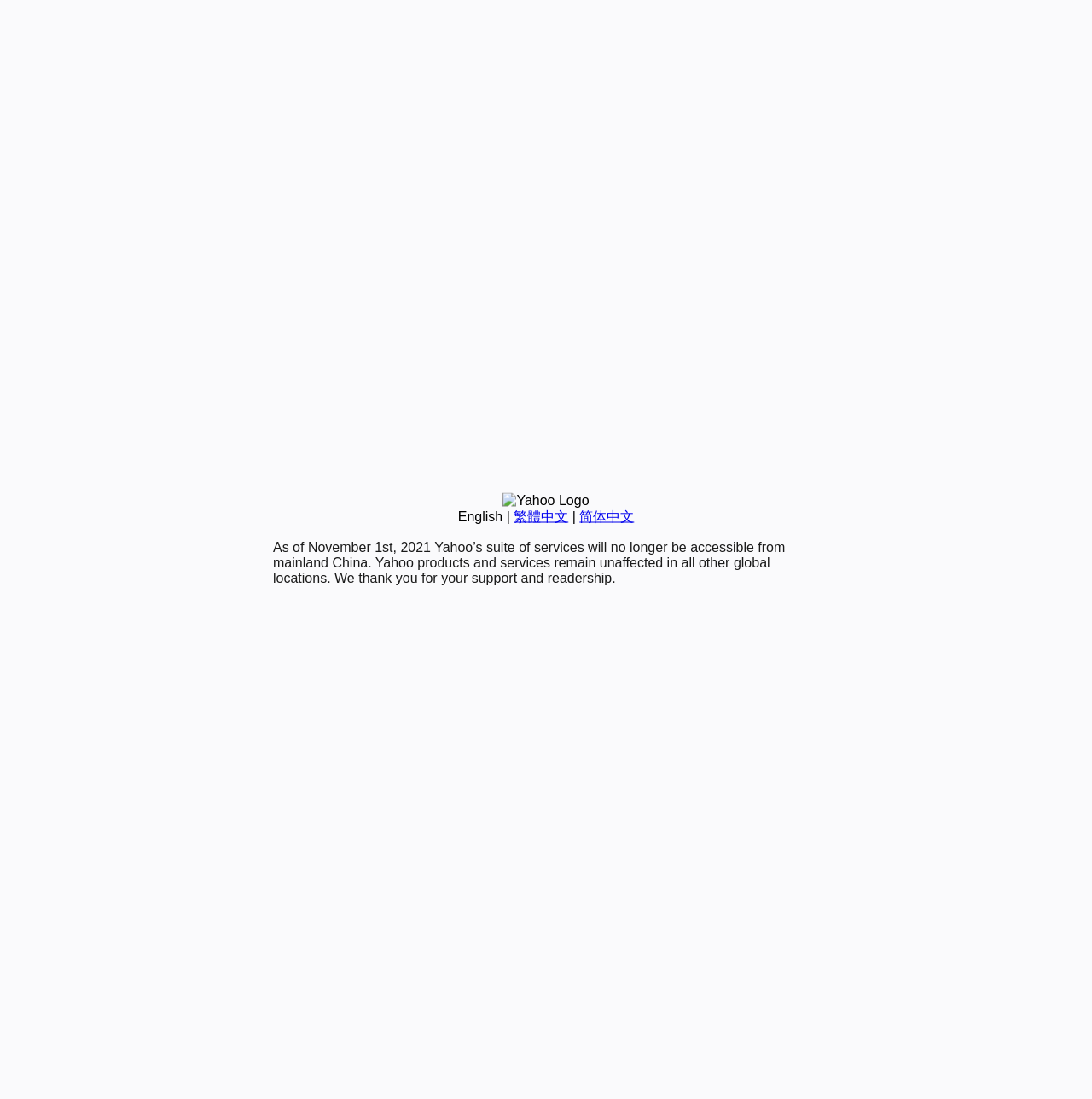Find the bounding box coordinates of the UI element according to this description: "简体中文".

[0.531, 0.463, 0.581, 0.476]